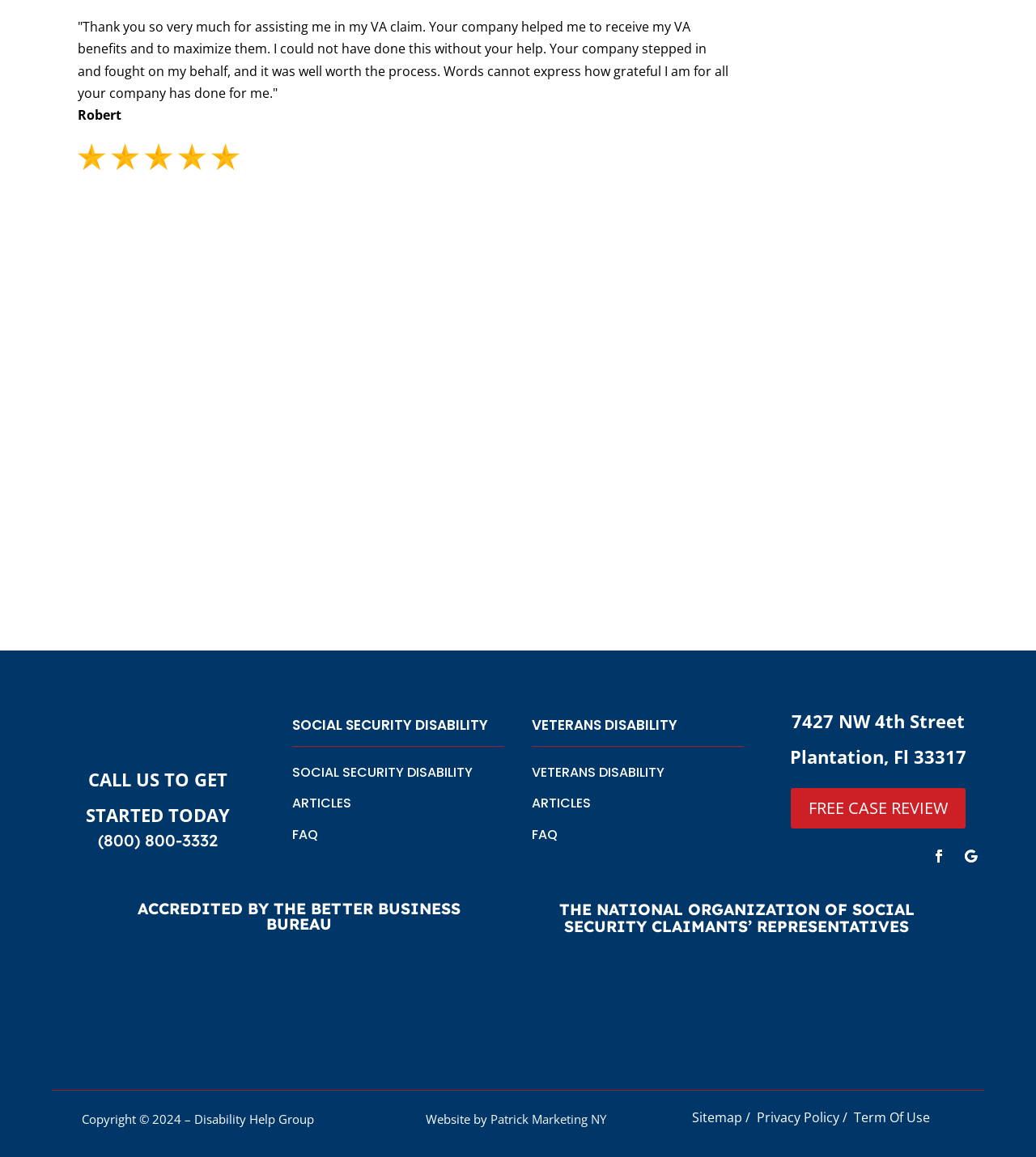What is the accreditation of the Disability Help Group?
Answer with a single word or phrase, using the screenshot for reference.

Better Business Bureau